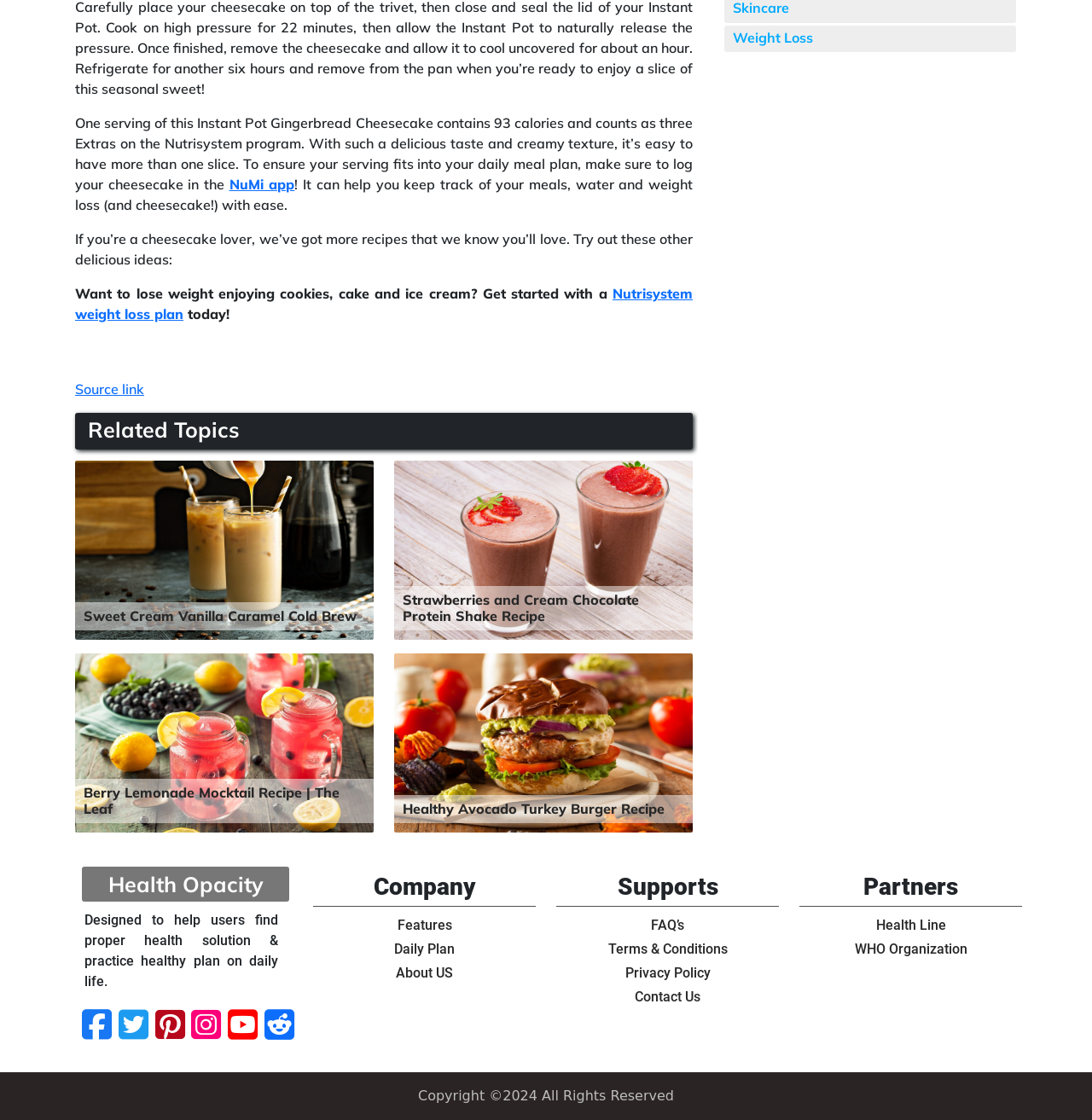Identify the bounding box coordinates of the HTML element based on this description: "Contact Us".

[0.581, 0.882, 0.641, 0.897]